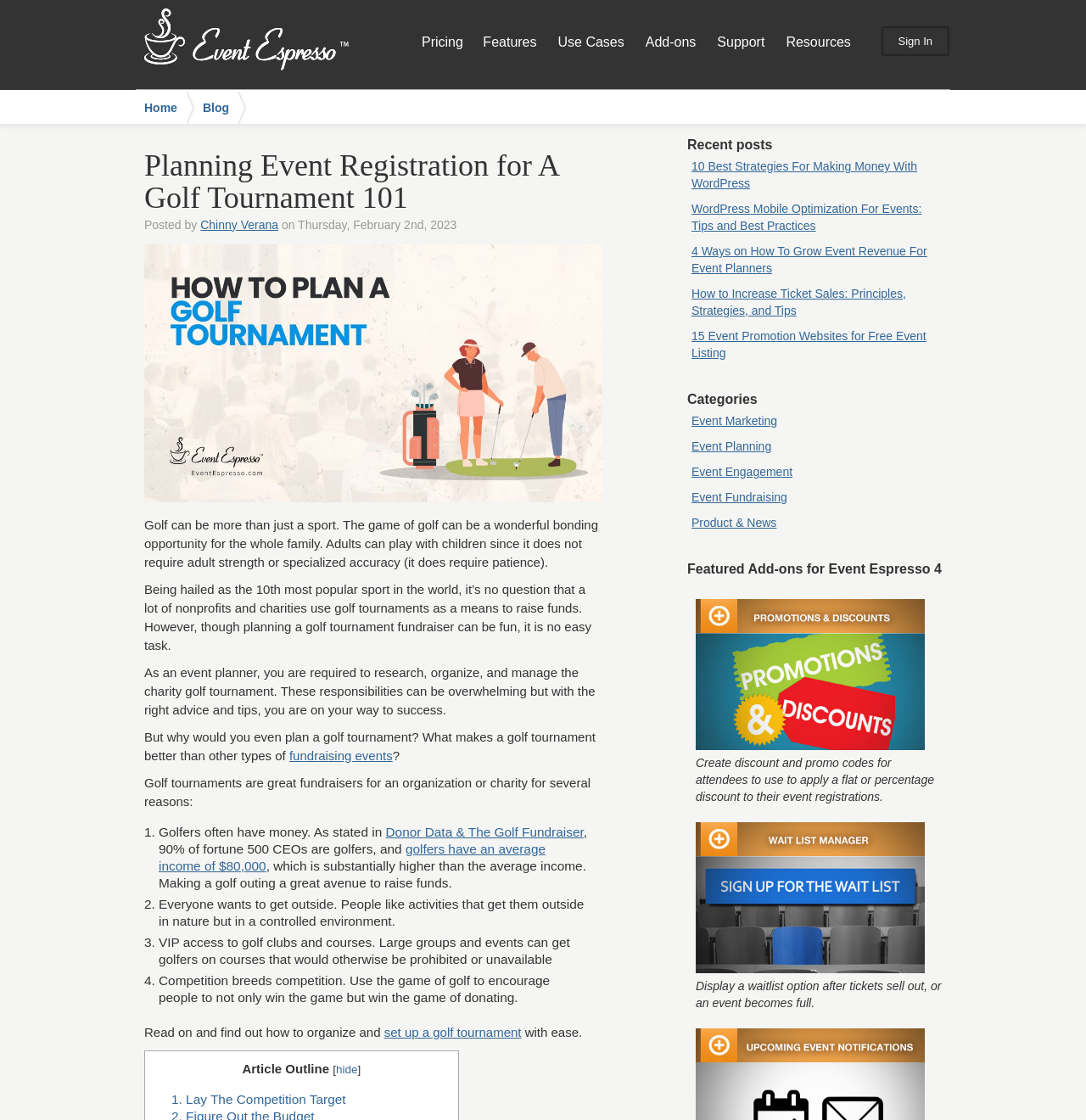Provide a brief response to the question using a single word or phrase: 
How many featured add-ons are mentioned for Event Espresso 4?

2